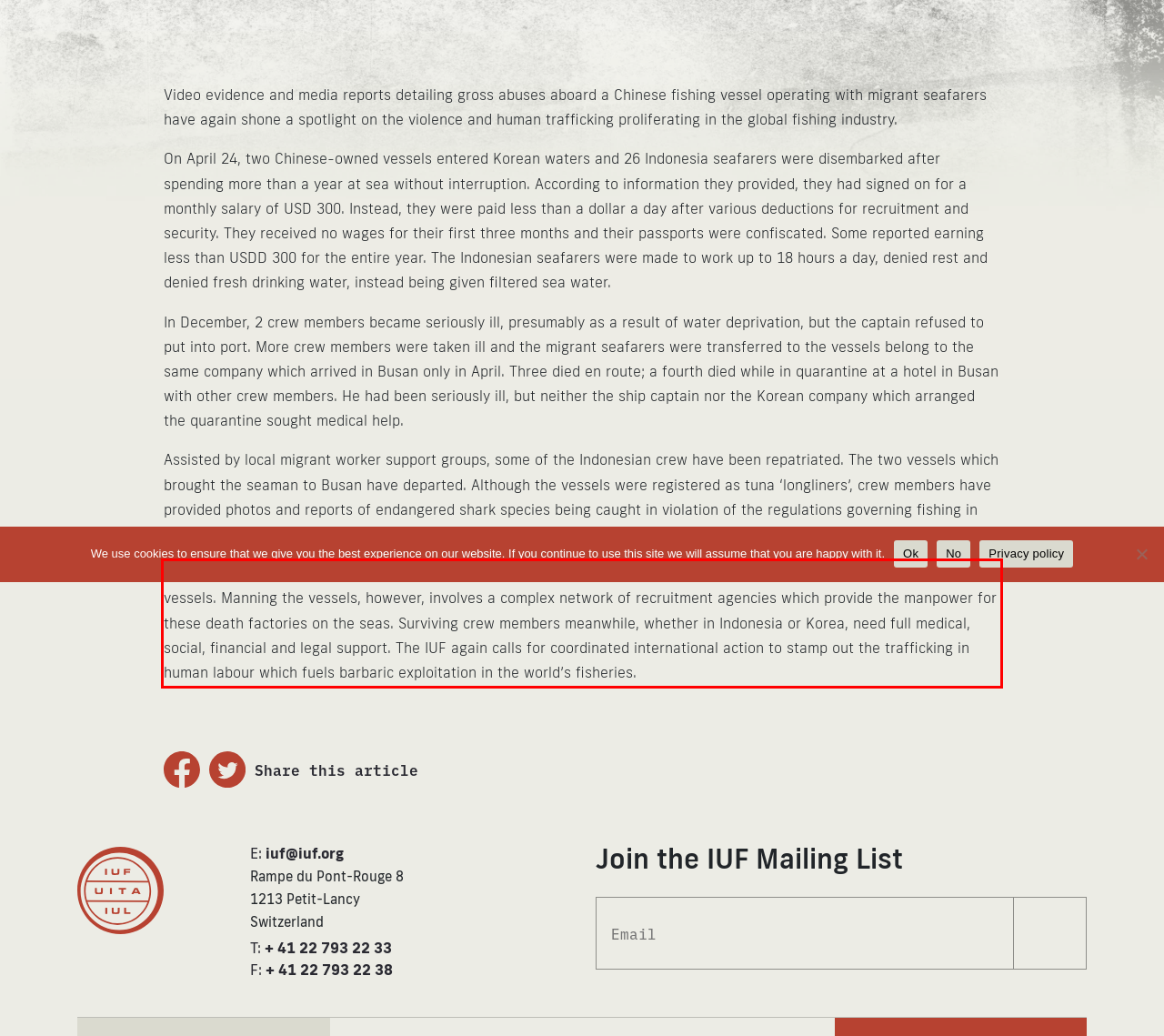Please perform OCR on the UI element surrounded by the red bounding box in the given webpage screenshot and extract its text content.

The Indonesian foreign ministry has called on the Chinese authorities to investigate the company operating the deadly vessels. Manning the vessels, however, involves a complex network of recruitment agencies which provide the manpower for these death factories on the seas. Surviving crew members meanwhile, whether in Indonesia or Korea, need full medical, social, financial and legal support. The IUF again calls for coordinated international action to stamp out the trafficking in human labour which fuels barbaric exploitation in the world’s fisheries.